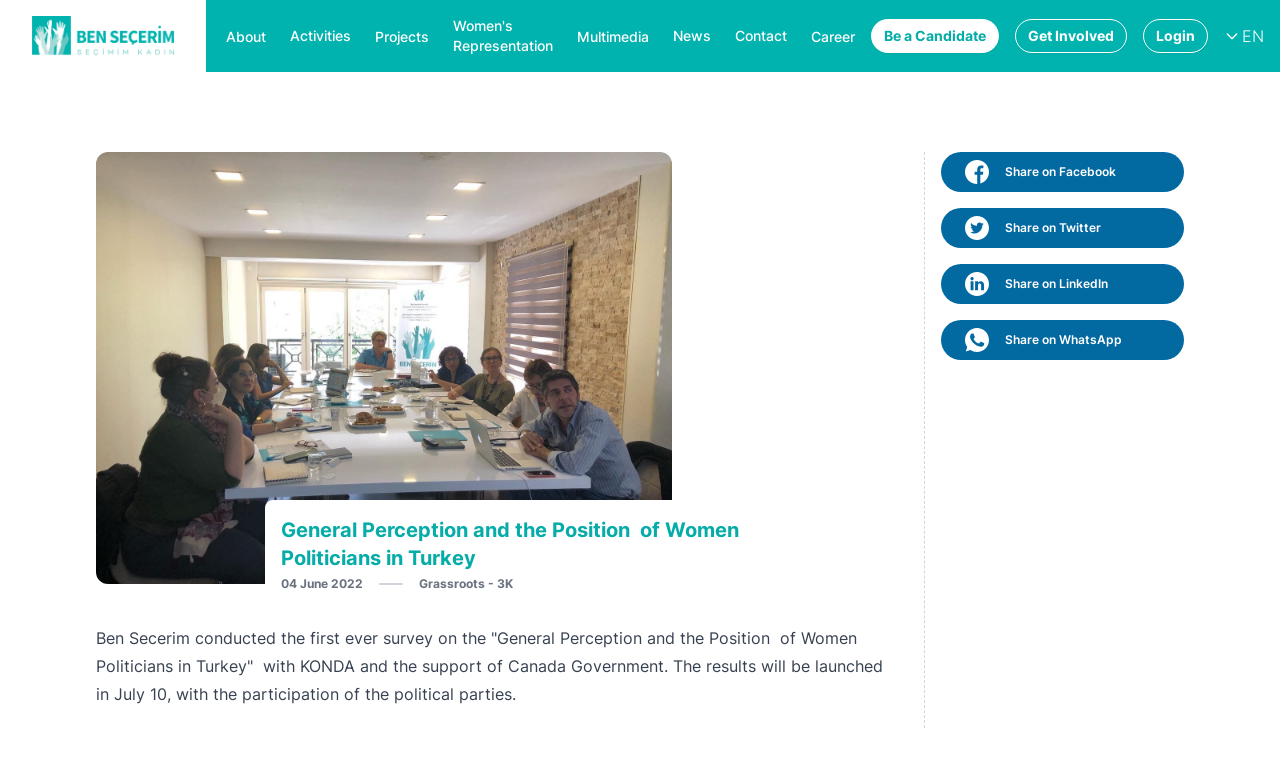From the webpage screenshot, predict the bounding box of the UI element that matches this description: "EN".

[0.956, 0.031, 0.988, 0.062]